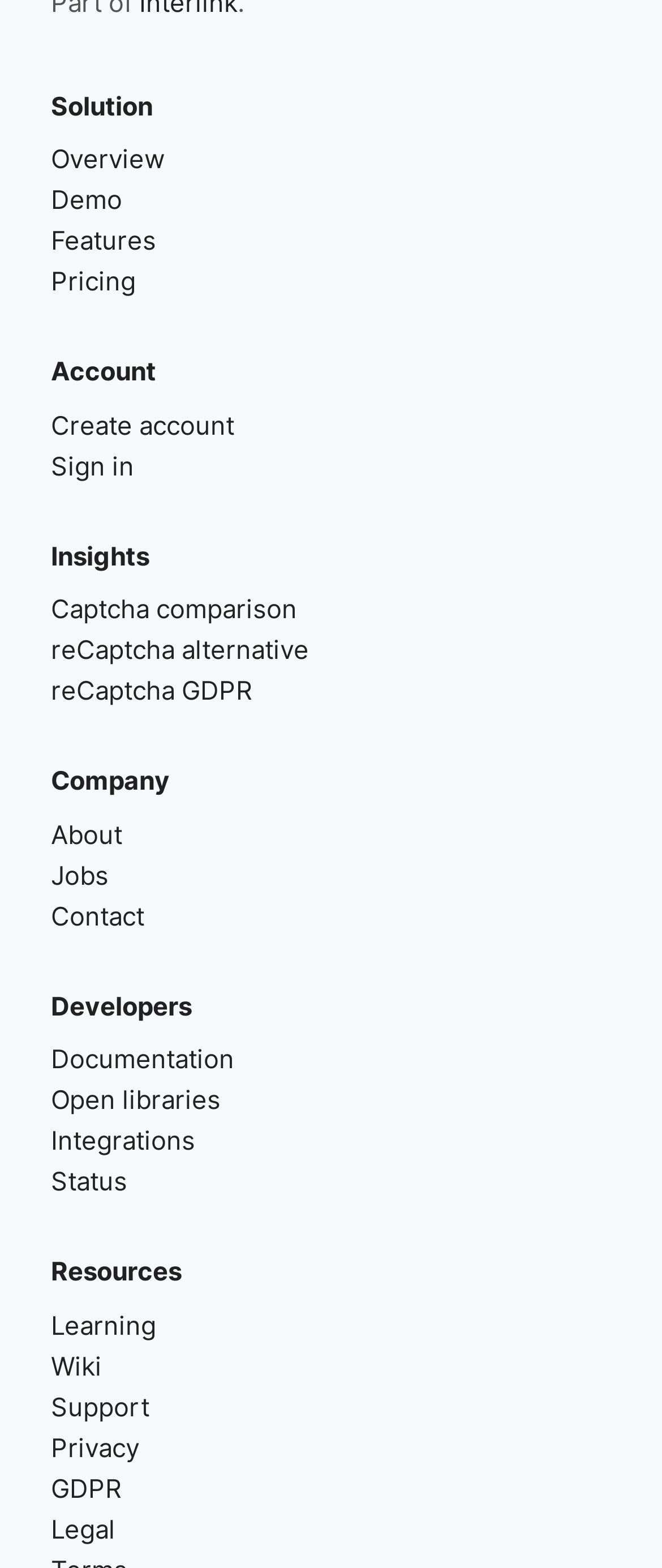Find the bounding box coordinates for the HTML element described as: "reCaptcha GDPR". The coordinates should consist of four float values between 0 and 1, i.e., [left, top, right, bottom].

[0.077, 0.428, 0.923, 0.454]